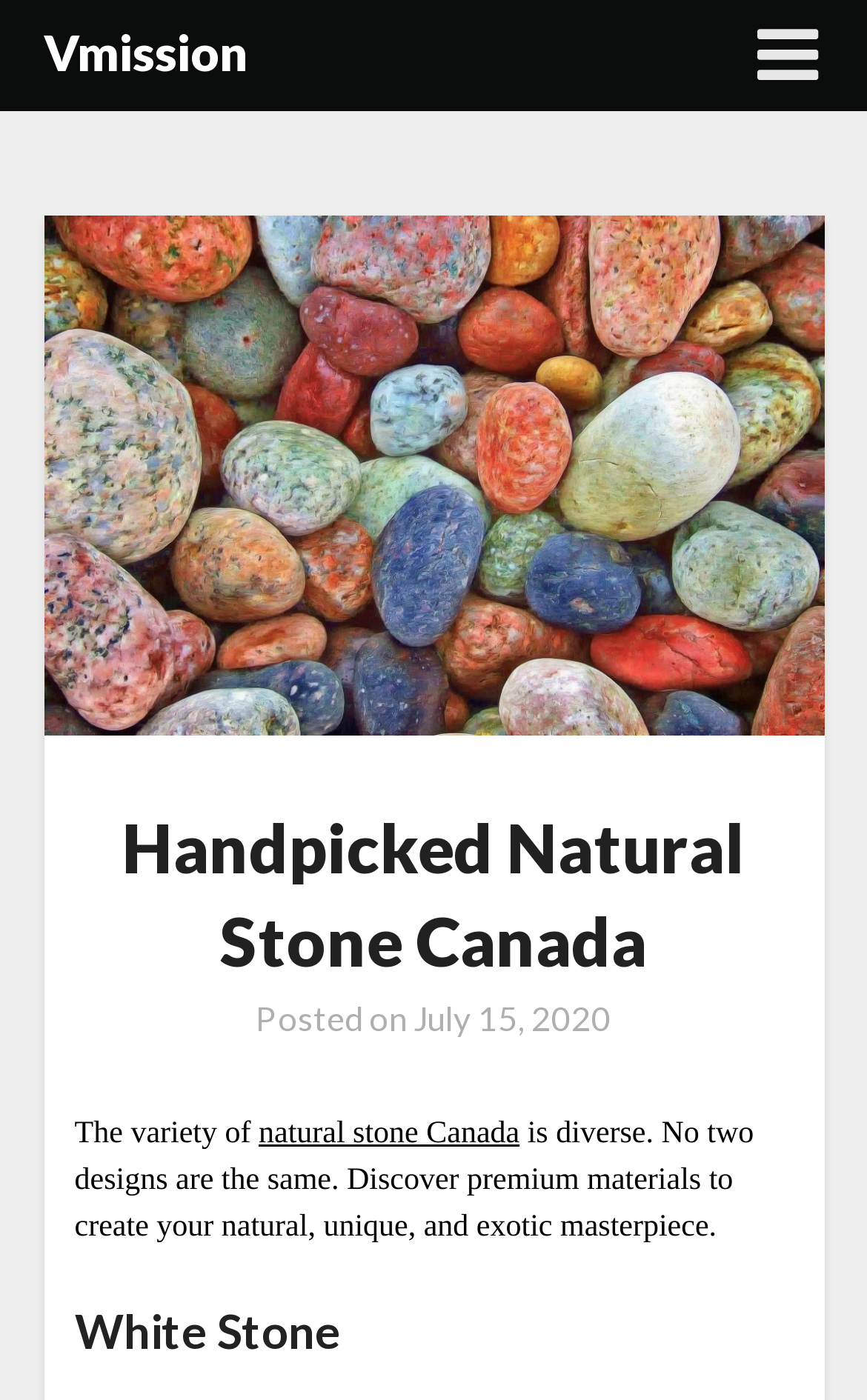What type of stone is mentioned in the webpage?
Using the image as a reference, deliver a detailed and thorough answer to the question.

I found the type of stone mentioned in the webpage by looking at the headings section, where it says 'White Stone' as one of the headings.